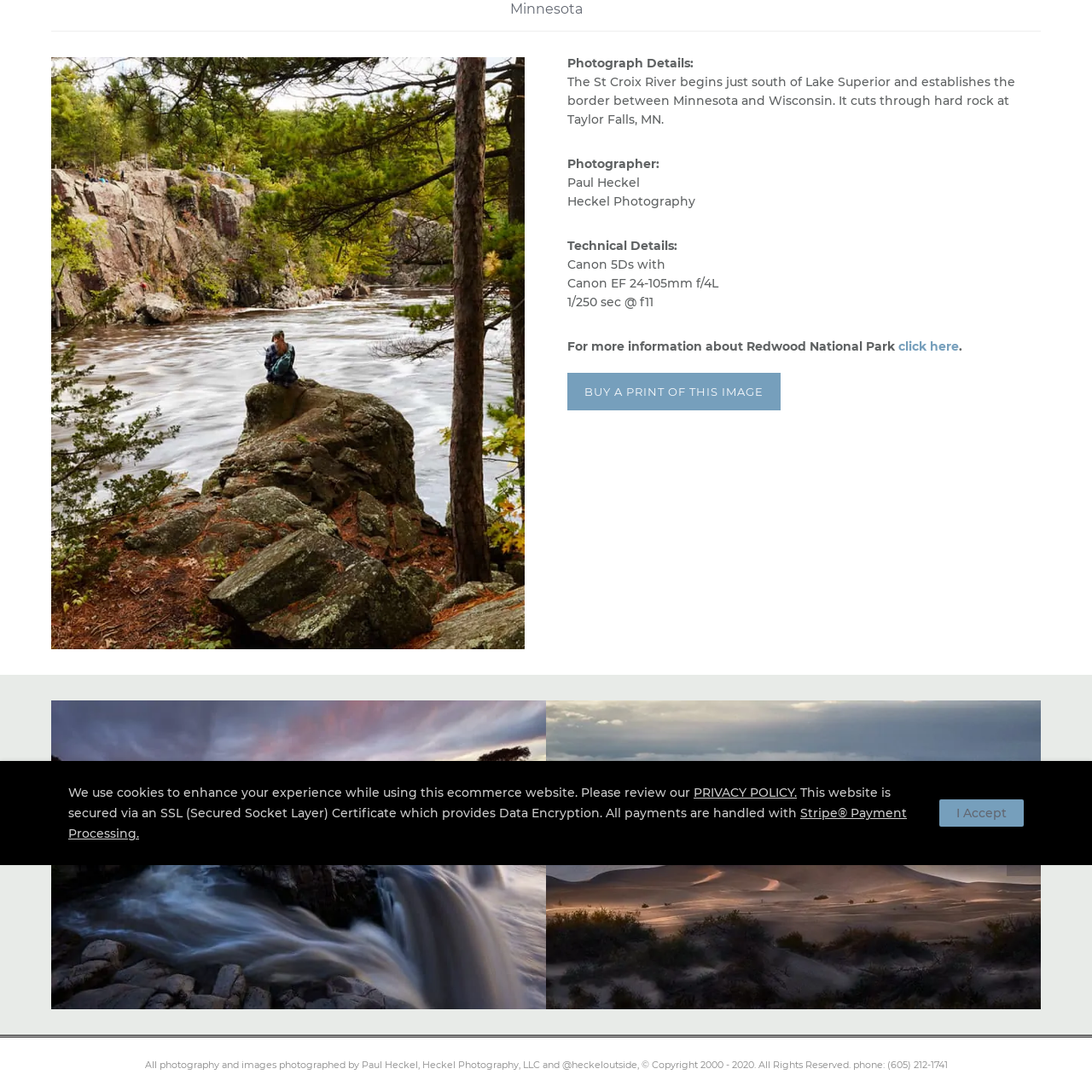Check the section outlined in red, What is the dominant color of the sky in the background? Please reply with a single word or phrase.

Blue